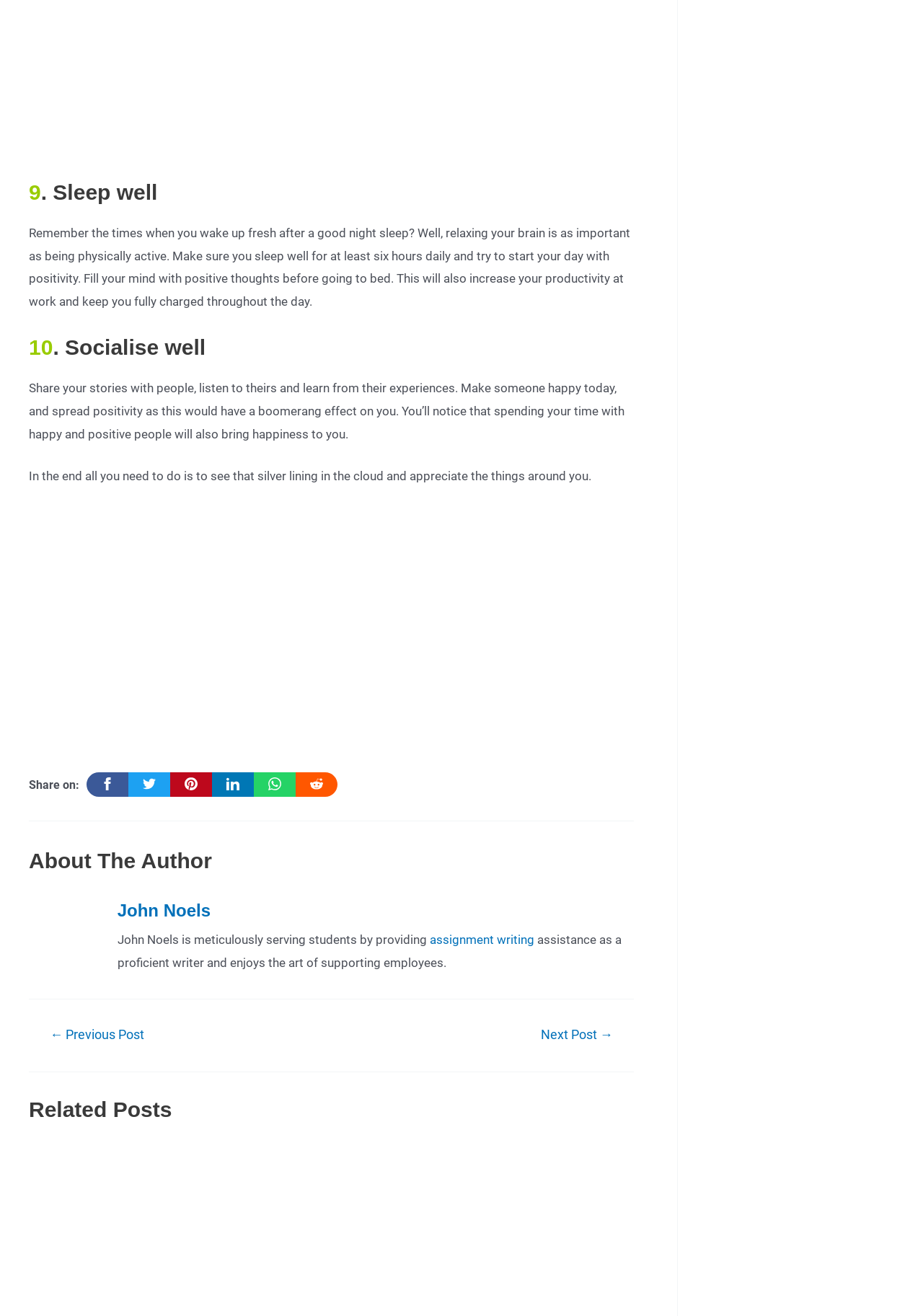Please specify the bounding box coordinates of the clickable section necessary to execute the following command: "Read John Noels' profile".

[0.127, 0.268, 0.687, 0.284]